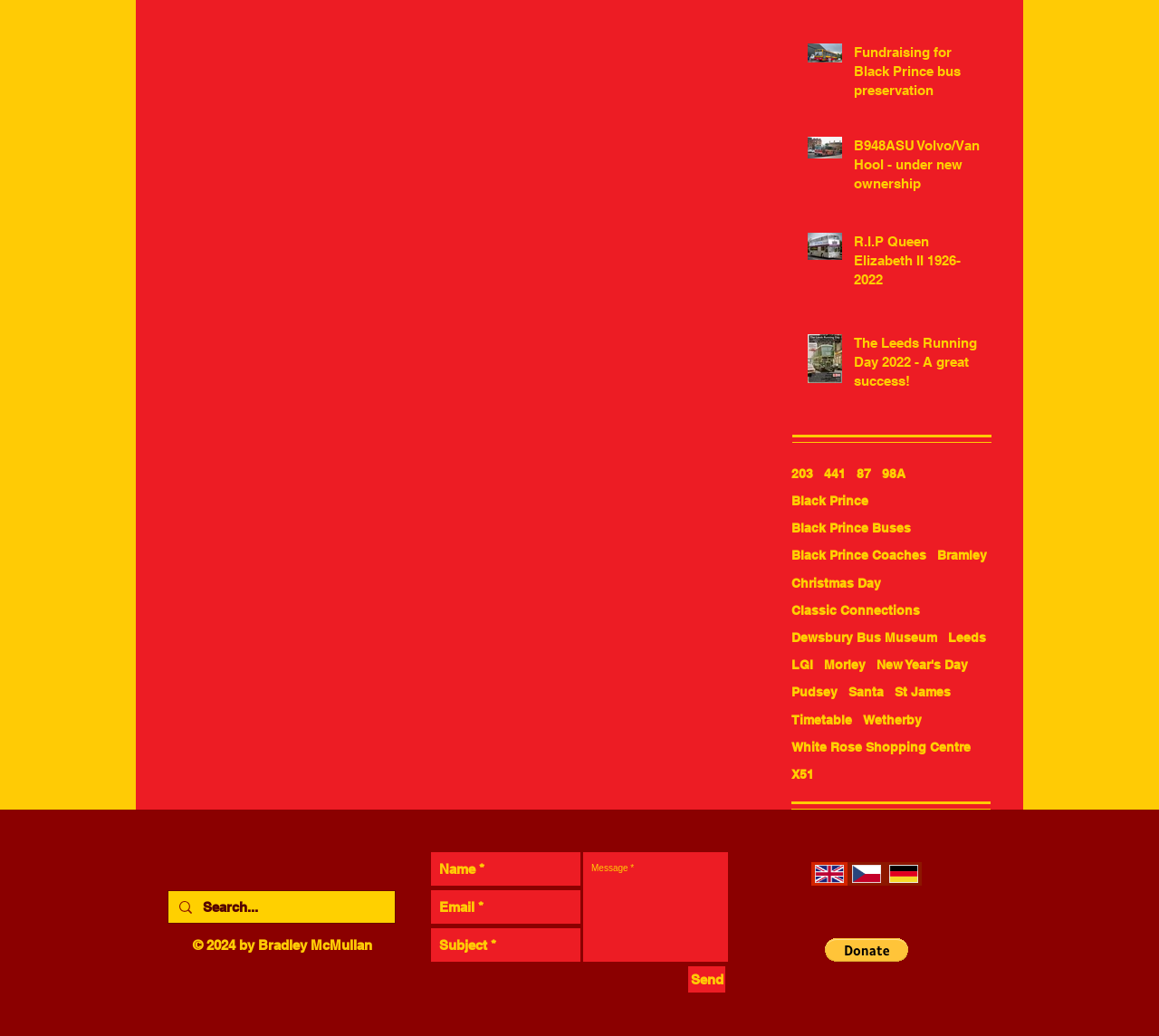Pinpoint the bounding box coordinates of the clickable element needed to complete the instruction: "Search for something". The coordinates should be provided as four float numbers between 0 and 1: [left, top, right, bottom].

[0.145, 0.86, 0.341, 0.891]